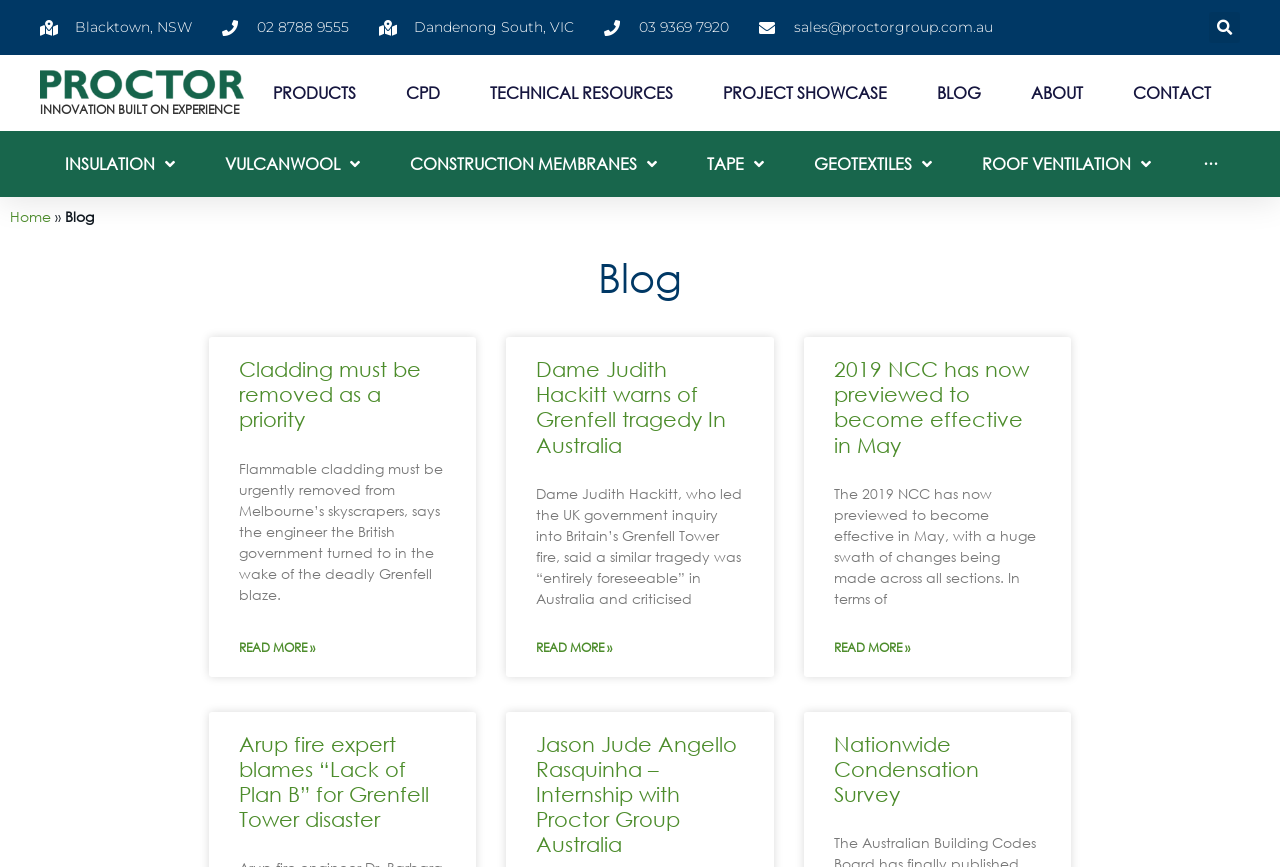Determine the bounding box coordinates for the clickable element to execute this instruction: "Contact Proctor Group Australia". Provide the coordinates as four float numbers between 0 and 1, i.e., [left, top, right, bottom].

[0.885, 0.083, 0.946, 0.131]